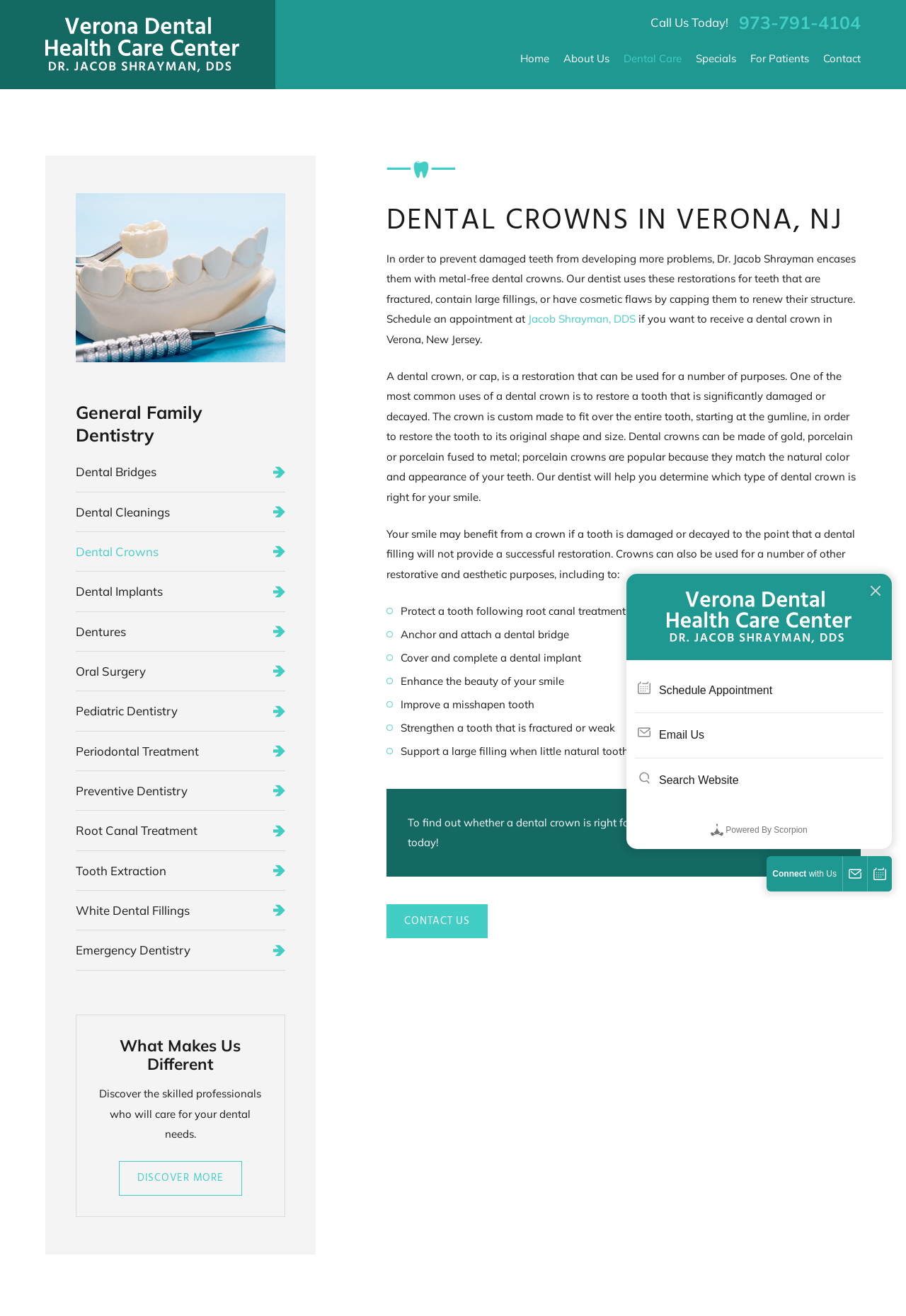What are the types of dental crowns?
Please give a detailed and elaborate answer to the question based on the image.

I found the answer by reading the text that says 'Dental crowns can be made of gold, porcelain or porcelain fused to metal; porcelain crowns are popular because they match the natural color and appearance of your teeth.'